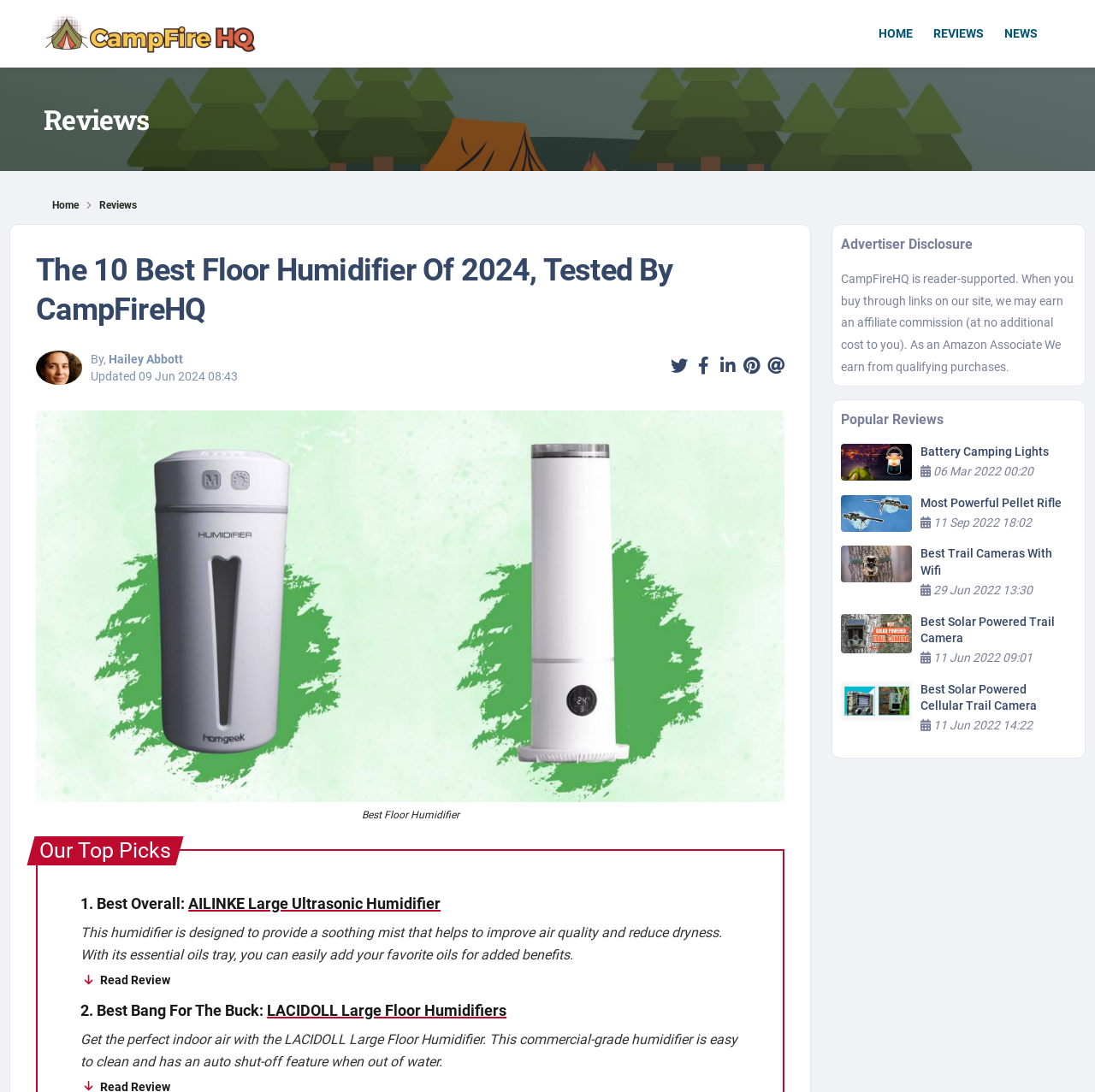Provide a thorough description of the webpage you see.

This webpage is about discovering the best floor humidifier to keep your home comfortable and healthy. At the top, there is a logo of CampFireHQ, a link to the website, and a navigation menu with links to "HOME", "REVIEWS", and "NEWS". Below the navigation menu, there is a heading that reads "The 10 Best Floor Humidifier Of 2024, Tested By CampFireHQ" with an image of Hailey Abbott, the author, and the date of update.

The main content of the webpage is divided into sections. The first section is "Our Top Picks" which lists the top-rated floor humidifiers. Each humidifier is presented with a link to read the review, a brief description, and an image. The descriptions highlight the key features and benefits of each humidifier.

On the right side of the webpage, there is a section titled "Popular Reviews" which lists links to other reviews on the website, including "Battery Camping Lights: Buying Guide 2024", "The Most Powerful Pellet Rifle In 2024: Top Picks And FAQs", "Top Best Trail Cameras With Wifi: Highly Recommended Of 2024", and more. Each link is accompanied by an image and a heading that summarizes the content of the review.

At the bottom of the webpage, there is a section titled "Advertiser Disclosure" which explains that CampFireHQ is a reader-supported website and may earn an affiliate commission from purchases made through links on the site.